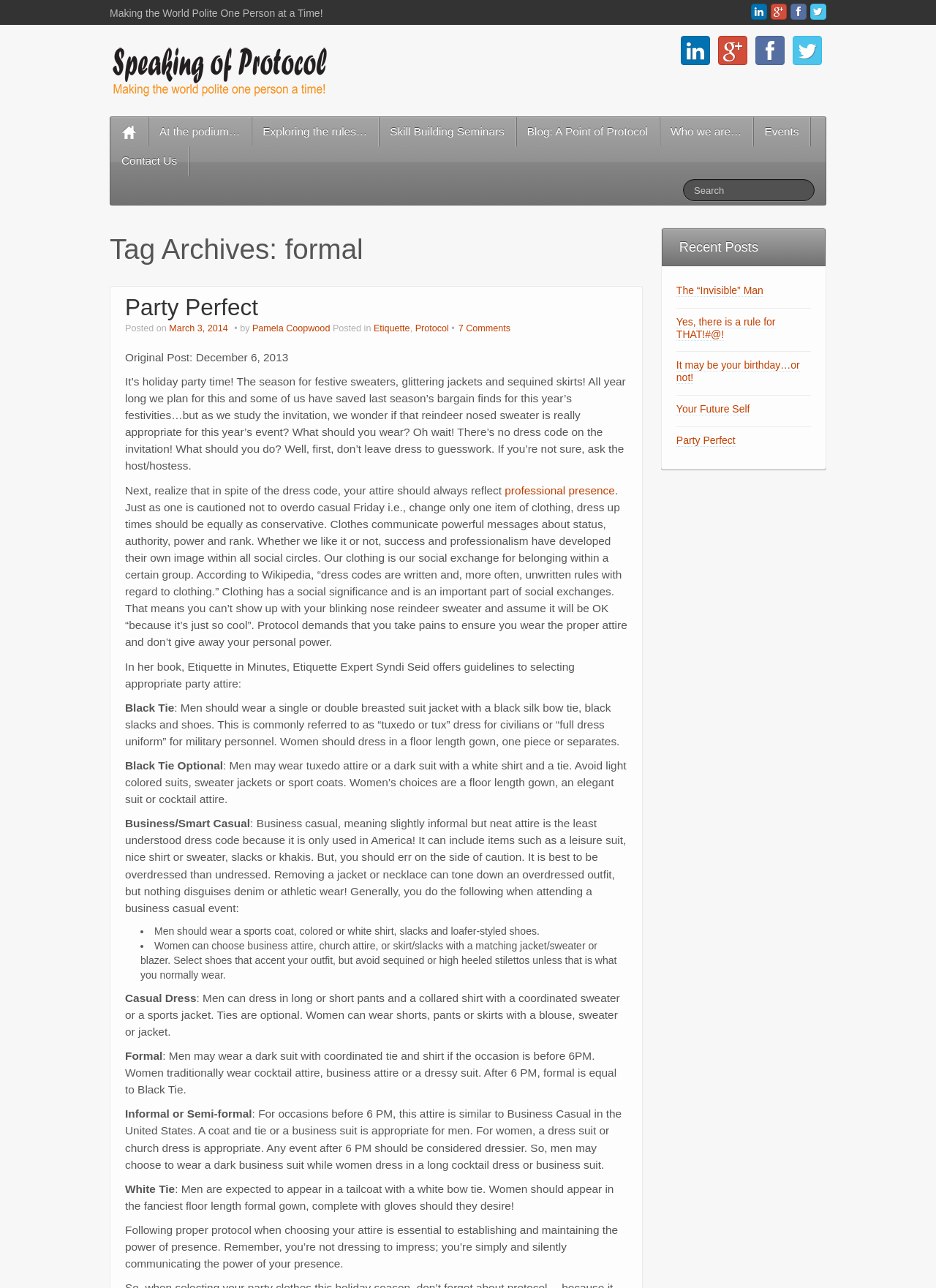Answer the question using only a single word or phrase: 
What is the category of the current post?

Etiquette